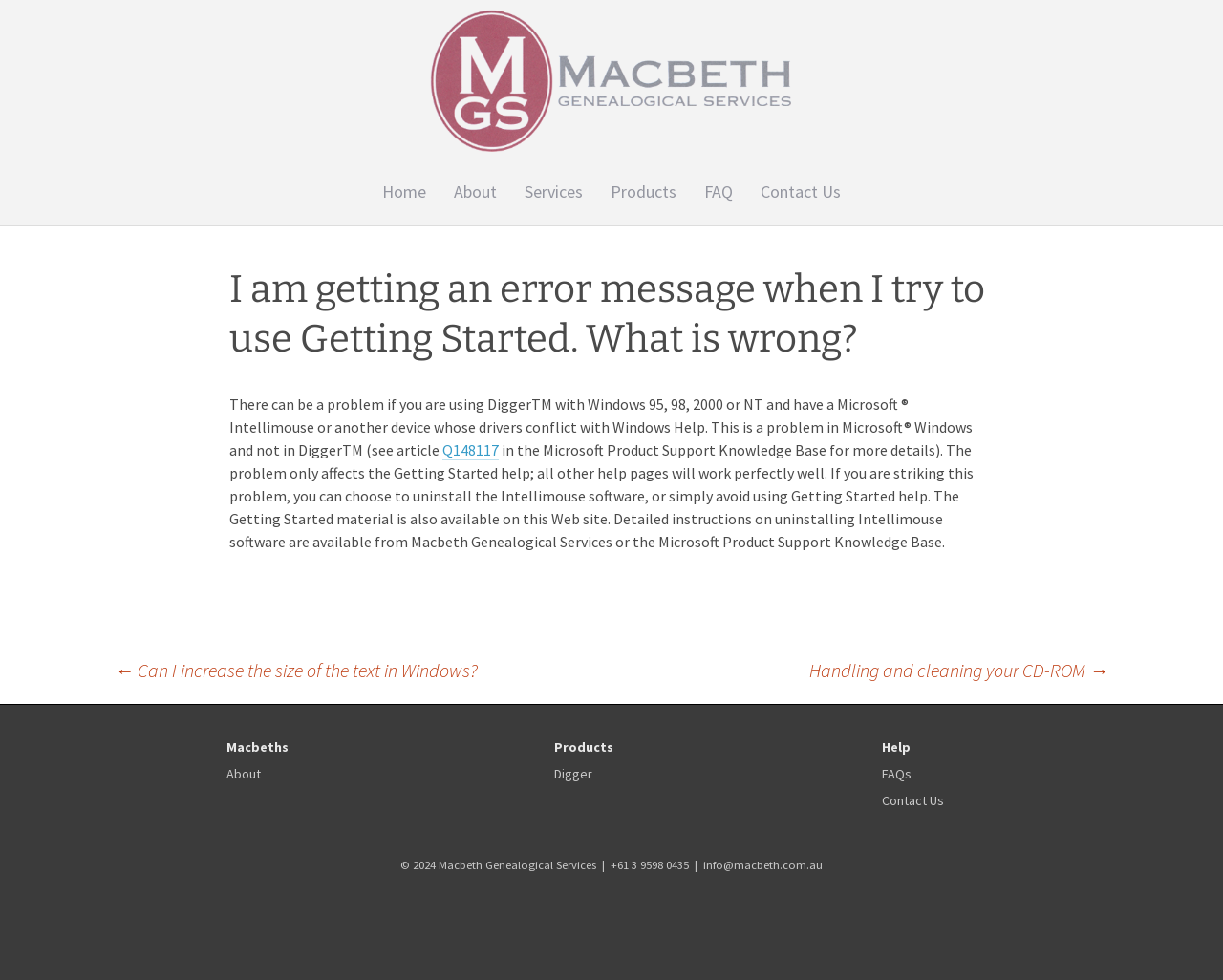What is the primary heading on this webpage?

I am getting an error message when I try to use Getting Started. What is wrong?